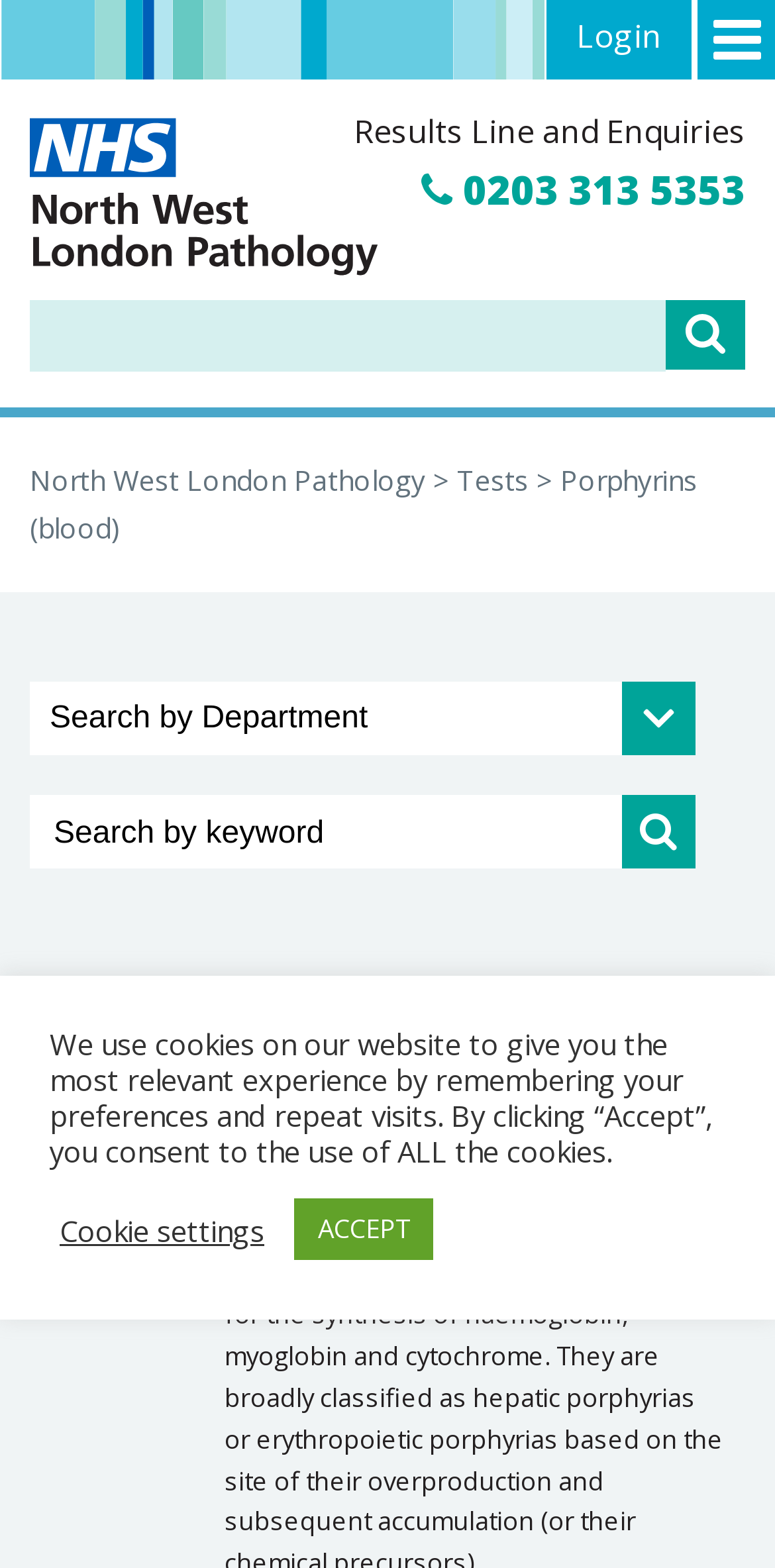What is the category of the test 'Porphyrins (blood)'?
Make sure to answer the question with a detailed and comprehensive explanation.

I found the category by looking at the gridcell element with the text 'Biochemistry' which is located in the table under the heading 'Porphyrins (blood)'.